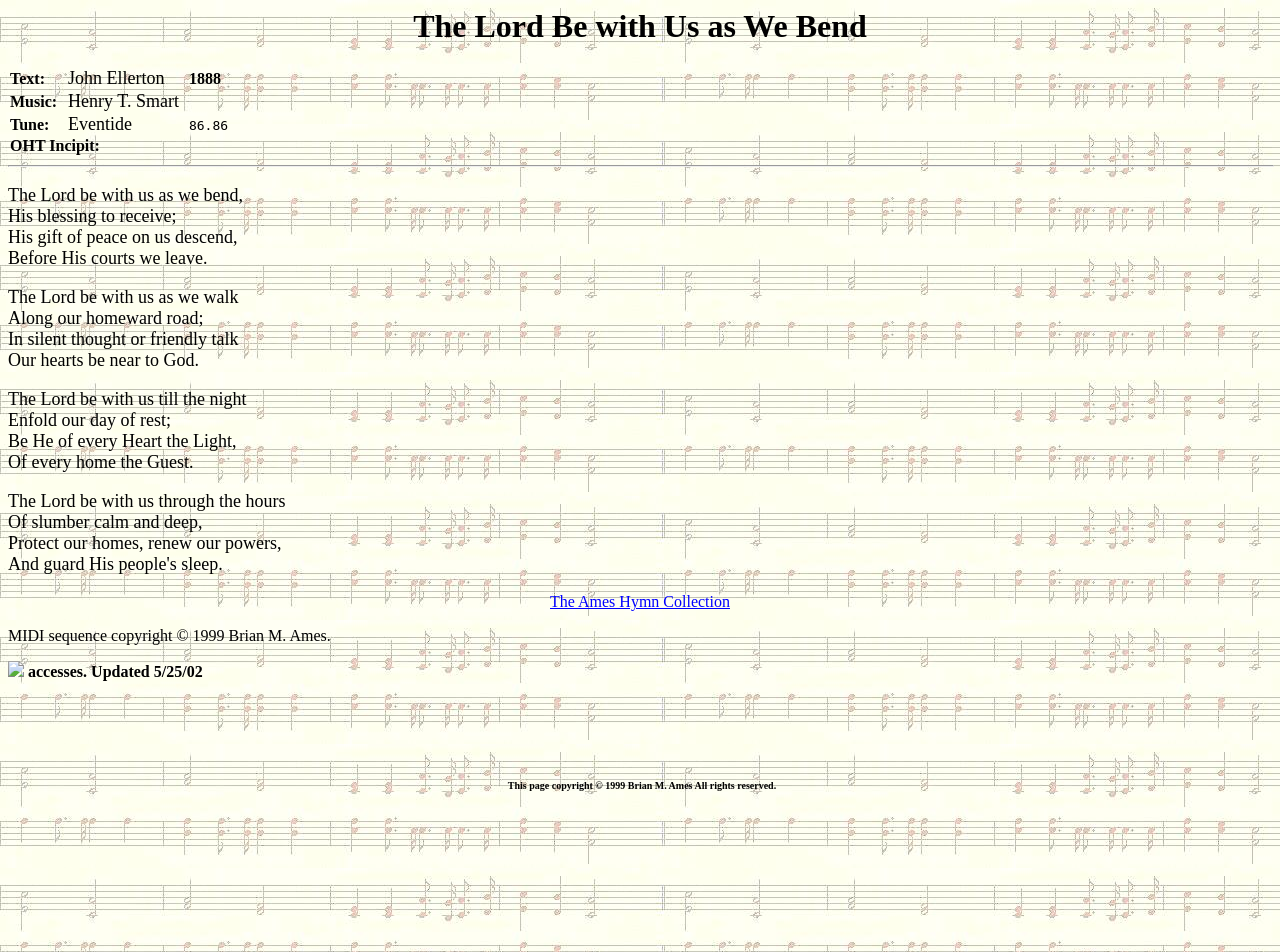Provide a thorough summary of the webpage.

This webpage appears to be a hymn page, with the title "The Lord Be with Us as We Bend" prominently displayed at the top. Below the title, there is a table with four rows, each containing information about the hymn, including the author, composer, and tune.

The main content of the page is the hymn lyrics, which are divided into eight stanzas. The lyrics are displayed in a vertical column, with each stanza separated by a small gap. The text is centered and easy to read.

At the bottom of the page, there is a link to "The Ames Hymn Collection" and a copyright notice stating that the MIDI sequence is copyrighted by Brian M. Ames. There is also a small image and some additional text, including an update notice and a copyright statement.

On the right side of the page, there is an embedded object, which may be a MIDI player or a music-related control. The page also has a horizontal separator line above the hymn lyrics, which visually separates the title and metadata from the main content.